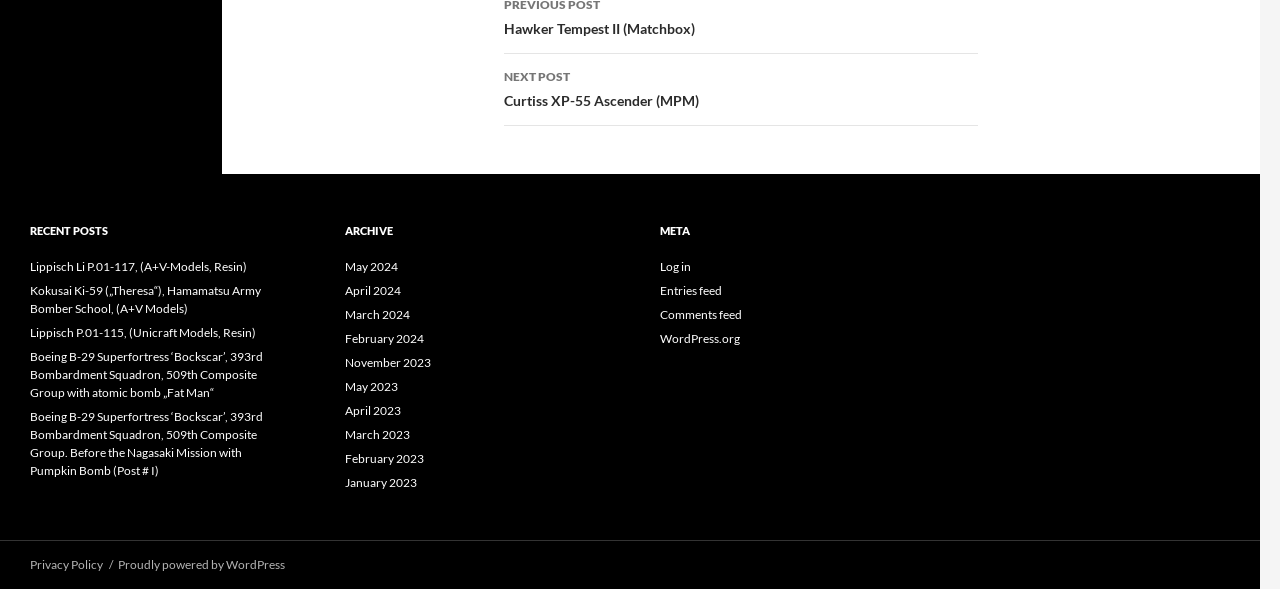Please specify the bounding box coordinates for the clickable region that will help you carry out the instruction: "Go to archive".

[0.27, 0.377, 0.469, 0.407]